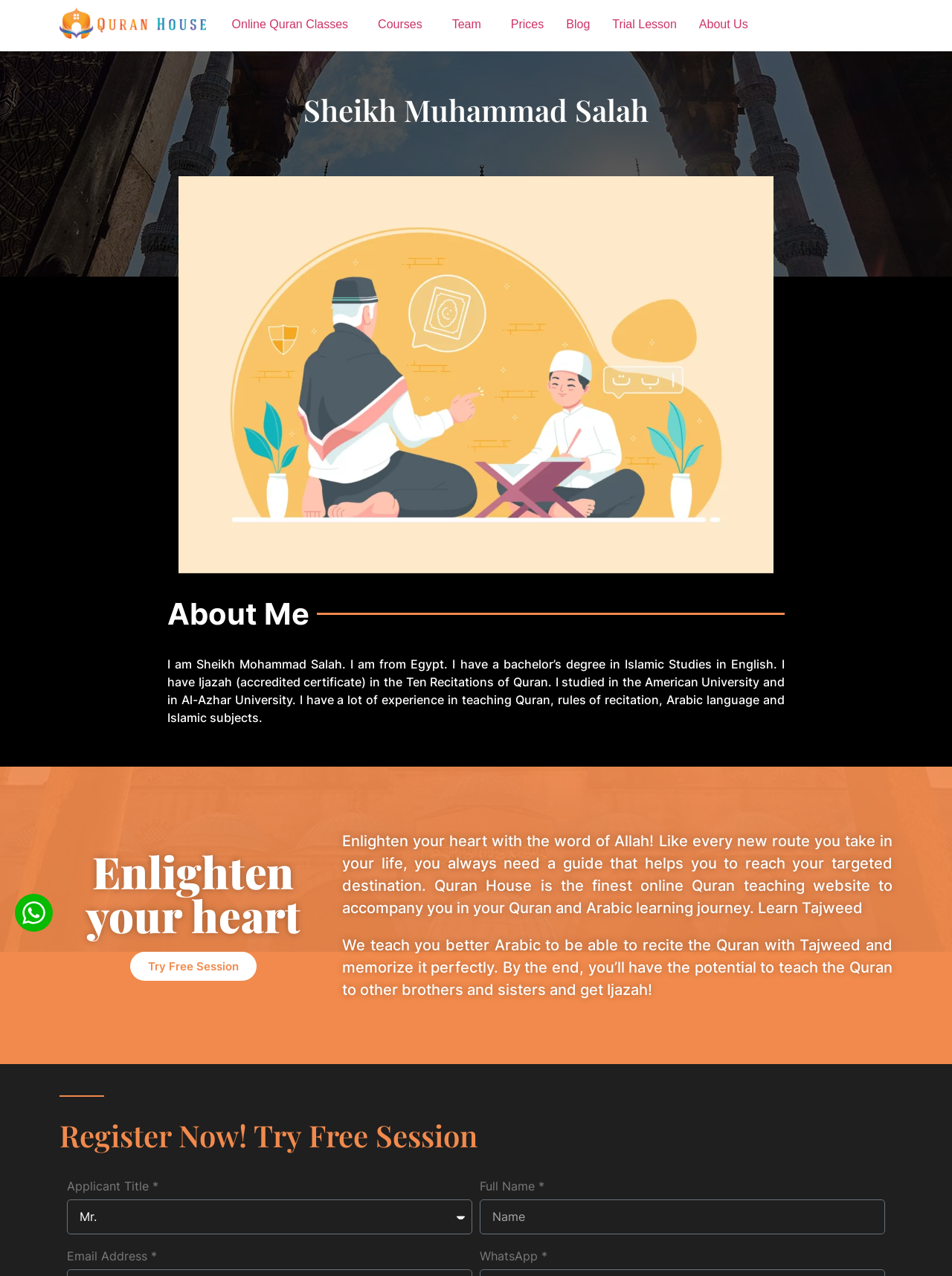What is the focus of the Quran teaching?
Look at the image and construct a detailed response to the question.

The focus of the Quran teaching can be inferred from the text 'We teach you better Arabic to be able to recite the Quran with Tajweed and memorize it perfectly.' which suggests that the teaching focuses on Tajweed and Arabic language.